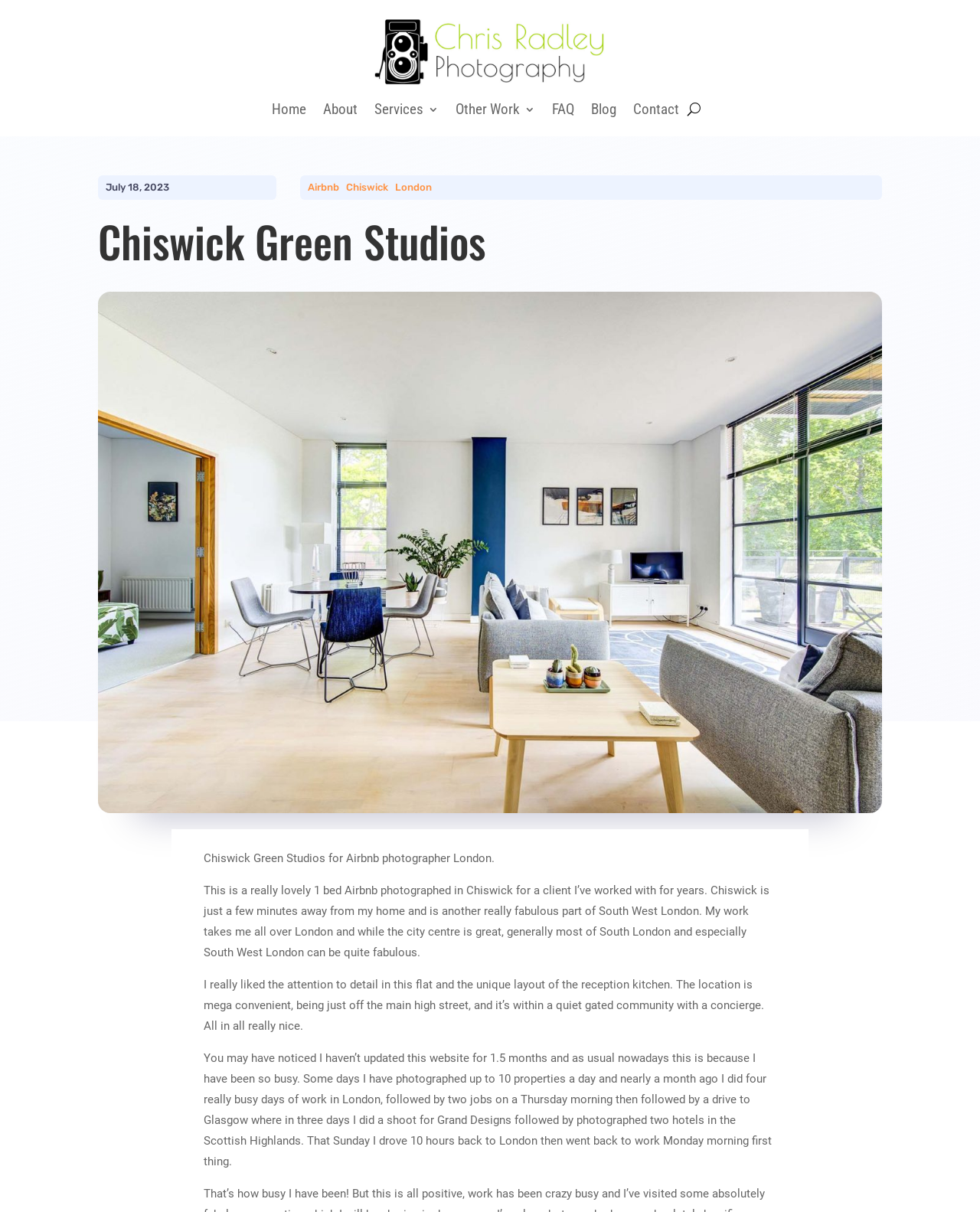What is the photographer's opinion about the flat?
Provide a well-explained and detailed answer to the question.

I found the answer by reading the text 'All in all really nice.' which is located in the main content area of the webpage, indicating the photographer's opinion about the flat.